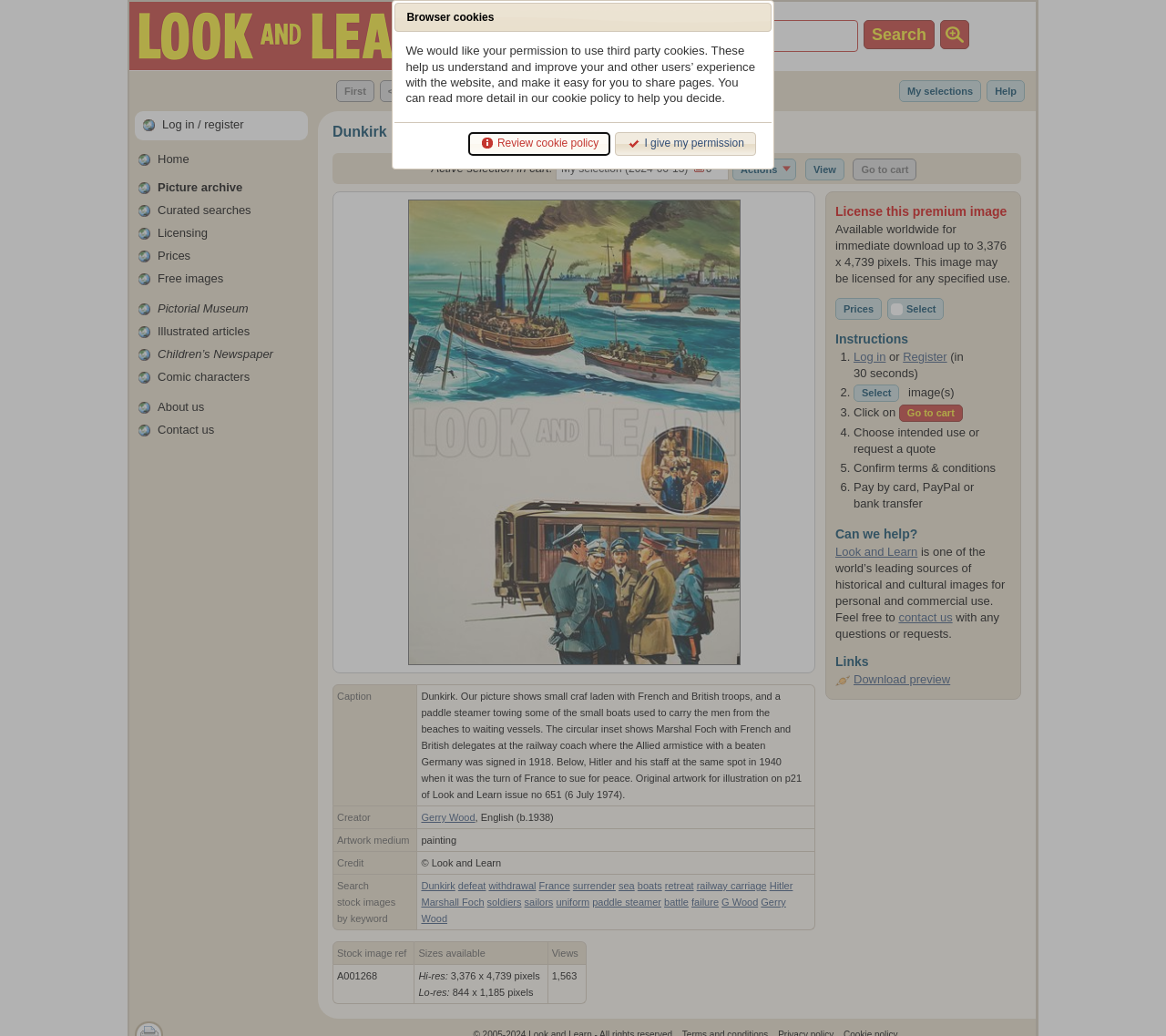Find the bounding box coordinates for the area that should be clicked to accomplish the instruction: "View".

[0.691, 0.153, 0.724, 0.174]